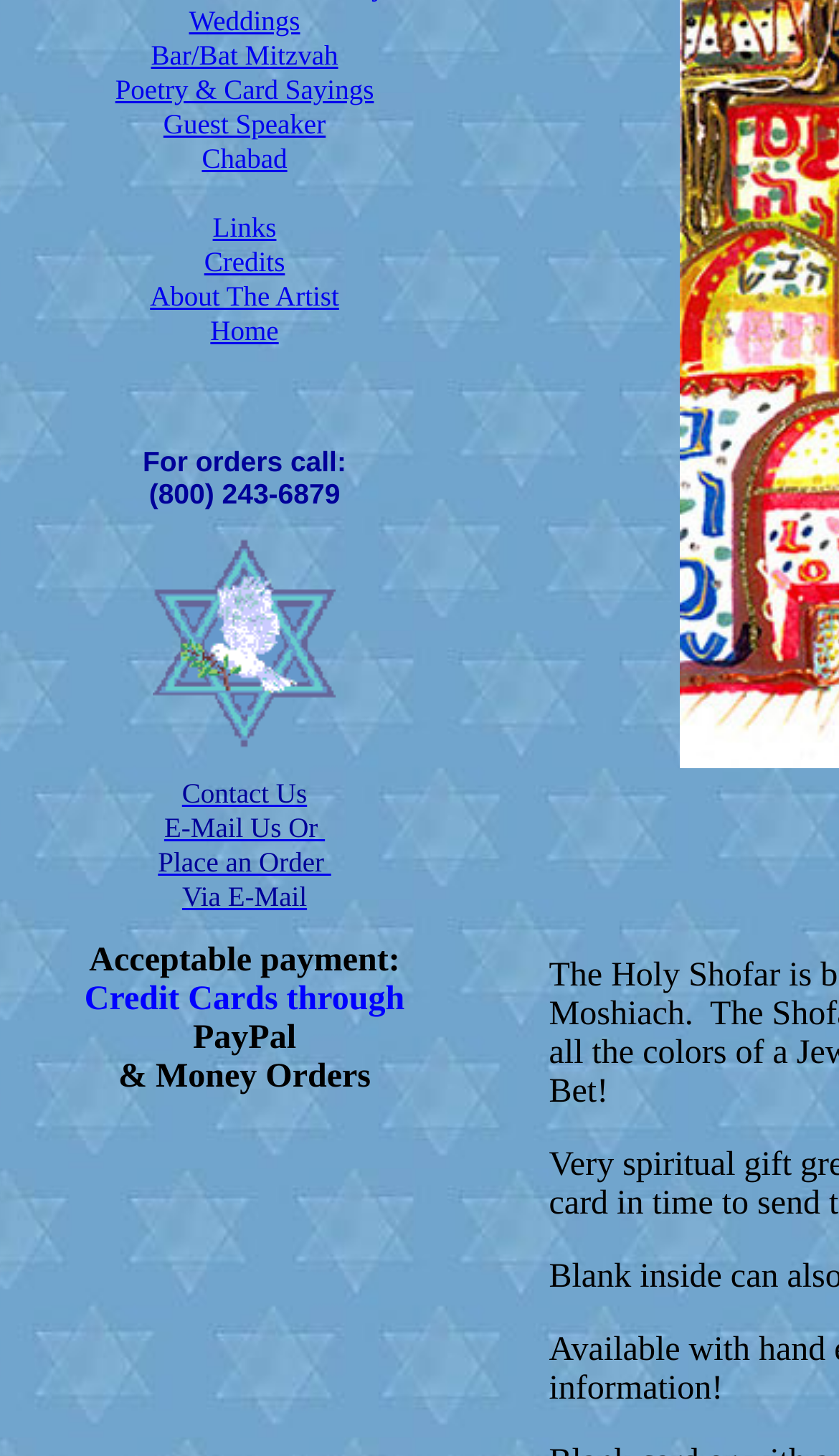Using the element description provided, determine the bounding box coordinates in the format (top-left x, top-left y, bottom-right x, bottom-right y). Ensure that all values are floating point numbers between 0 and 1. Element description: Poetry & Card Sayings

[0.137, 0.05, 0.446, 0.072]